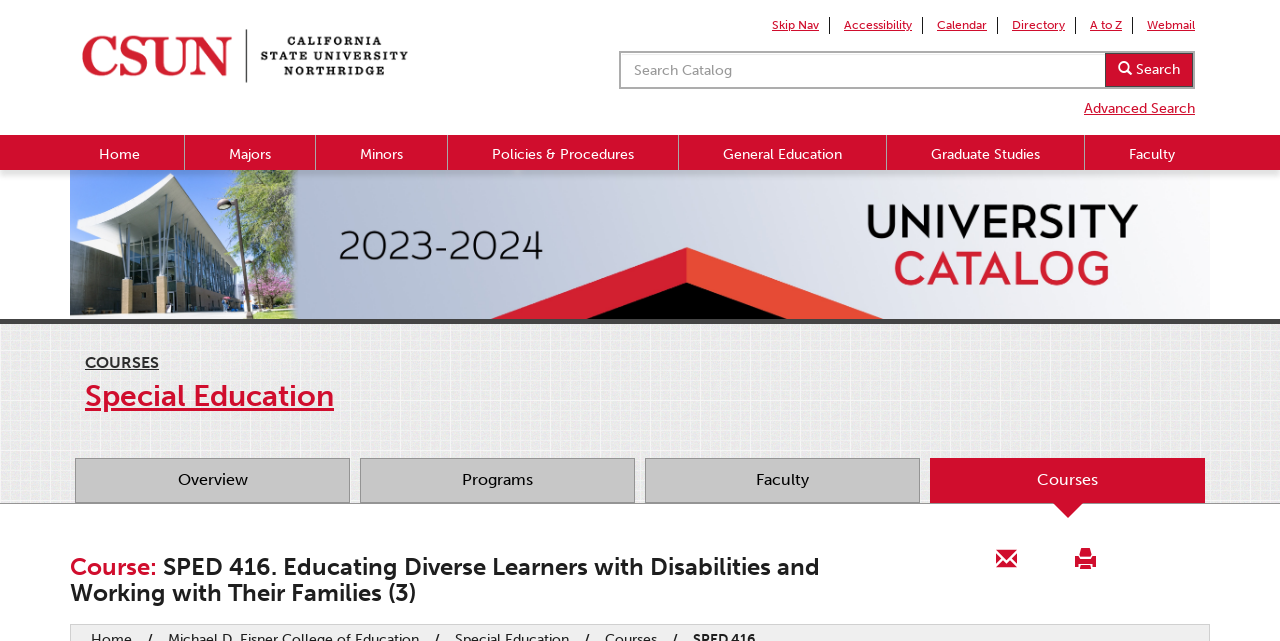Provide a brief response to the question using a single word or phrase: 
What is the course number of the special education course?

SPED 416